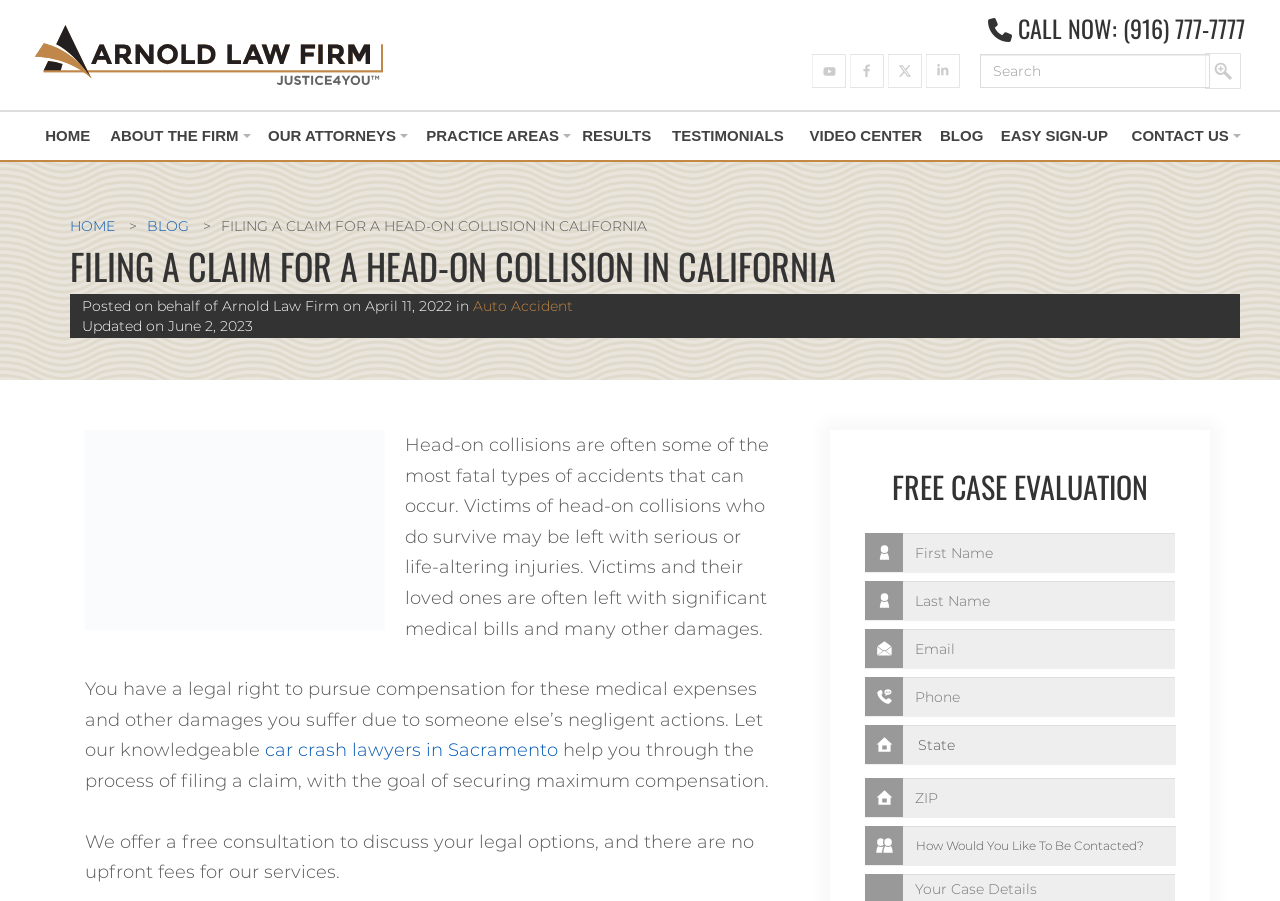Pinpoint the bounding box coordinates of the clickable area needed to execute the instruction: "Call the phone number". The coordinates should be specified as four float numbers between 0 and 1, i.e., [left, top, right, bottom].

[0.772, 0.011, 0.973, 0.051]